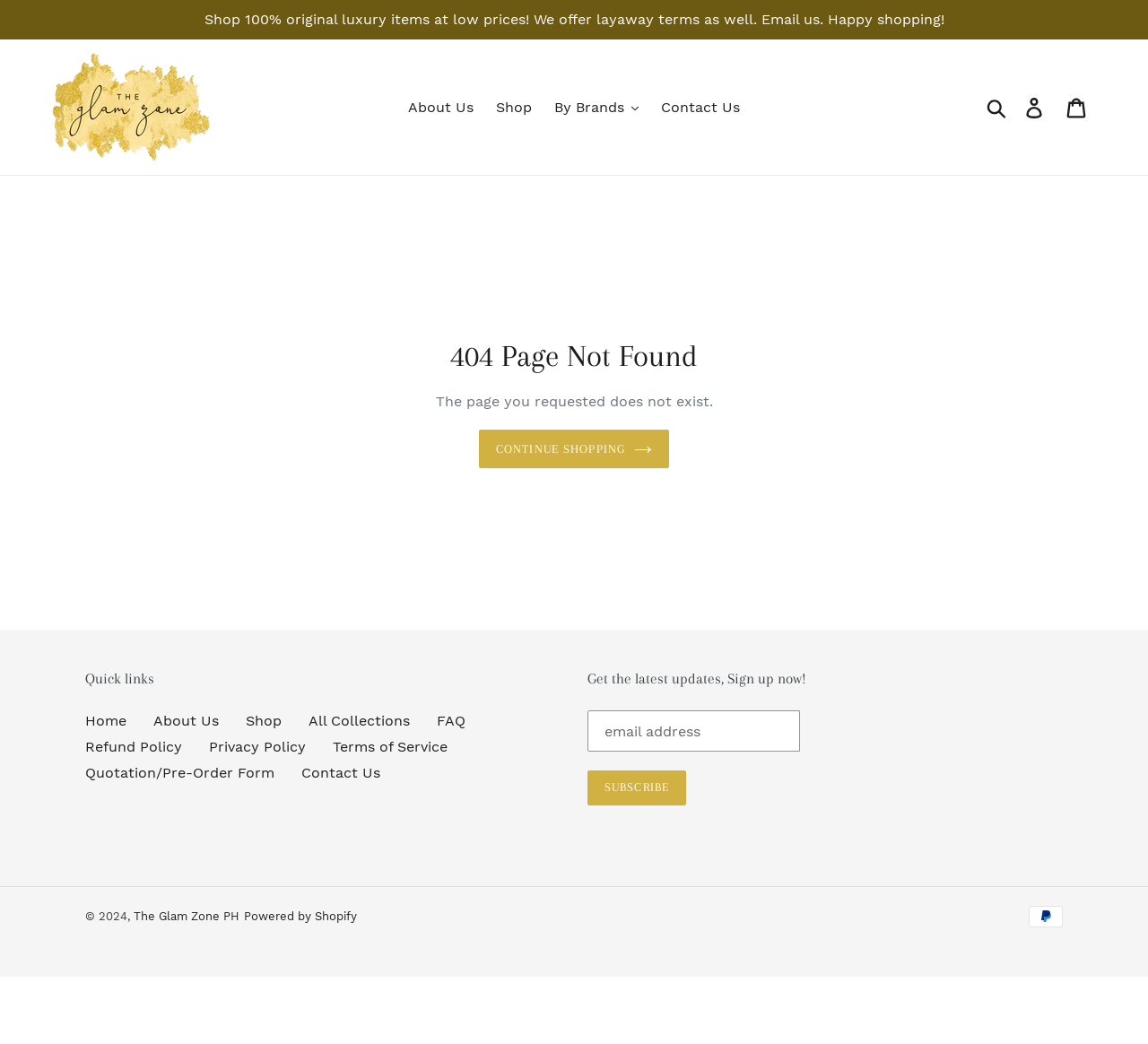What is the error message on this page?
Provide a detailed answer to the question using information from the image.

The error message is located in the main section of the webpage, inside a heading element, which indicates that the page the user requested does not exist.